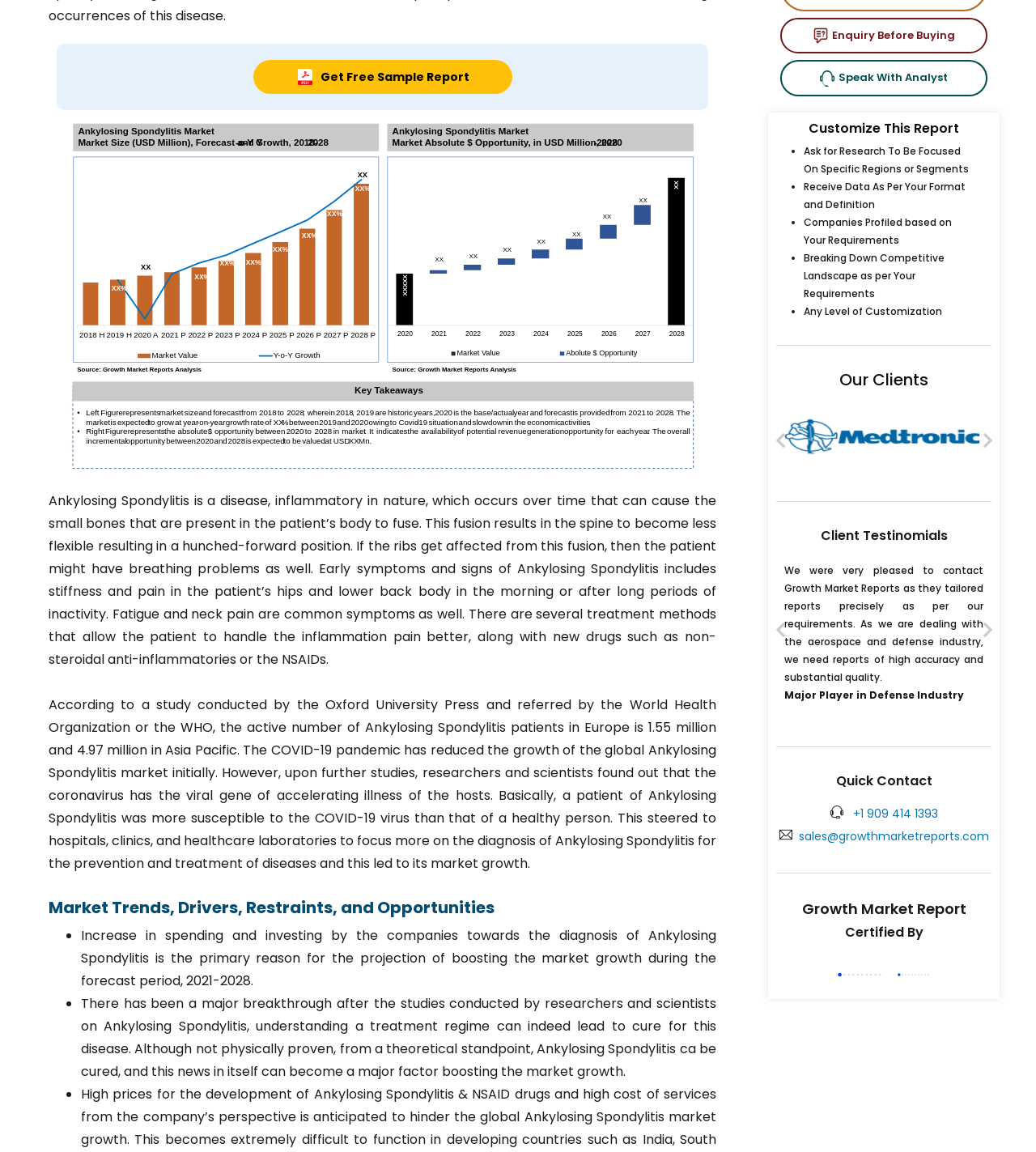For the given element description Trending, determine the bounding box coordinates of the UI element. The coordinates should follow the format (top-left x, top-left y, bottom-right x, bottom-right y) and be within the range of 0 to 1.

[0.035, 0.281, 0.098, 0.293]